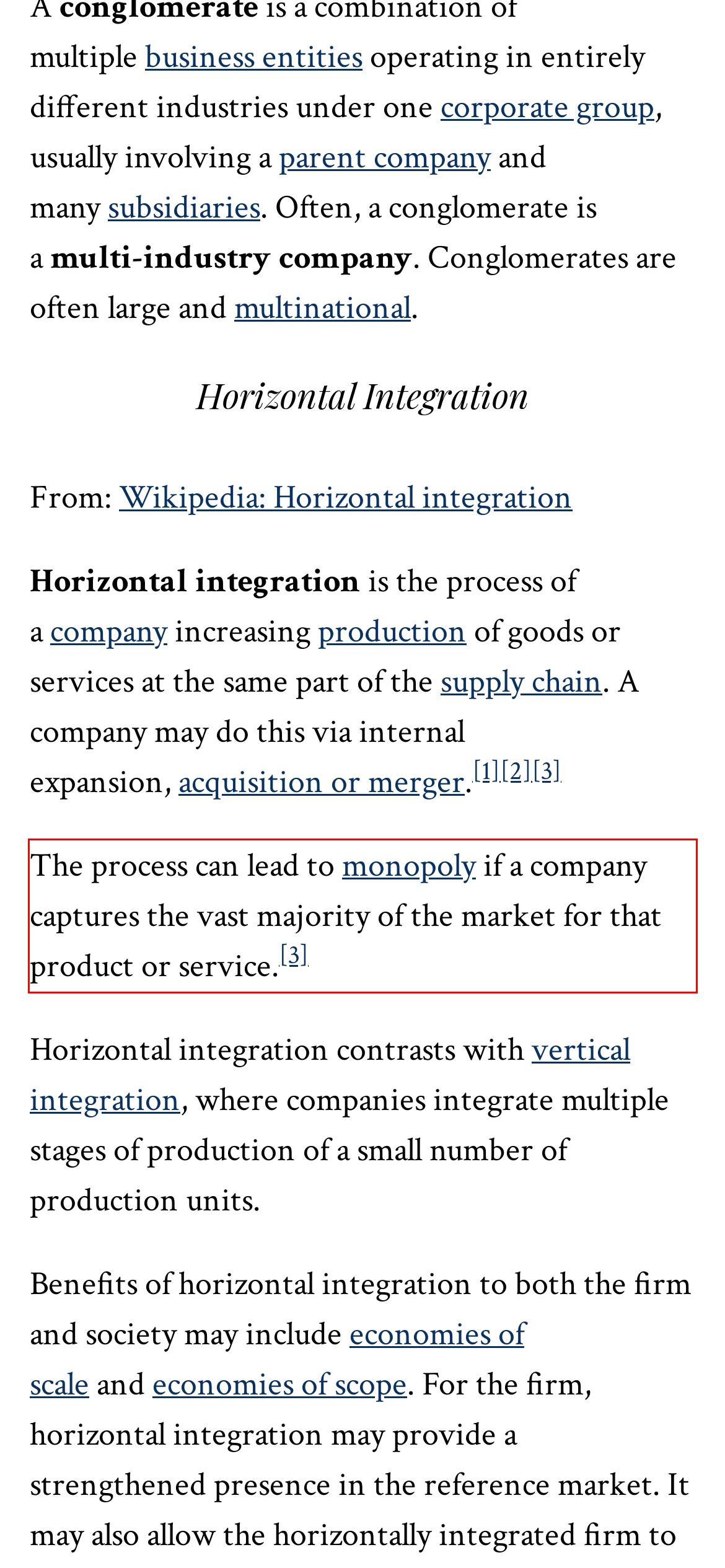You are presented with a webpage screenshot featuring a red bounding box. Perform OCR on the text inside the red bounding box and extract the content.

The process can lead to monopoly if a company captures the vast majority of the market for that product or service.[3]